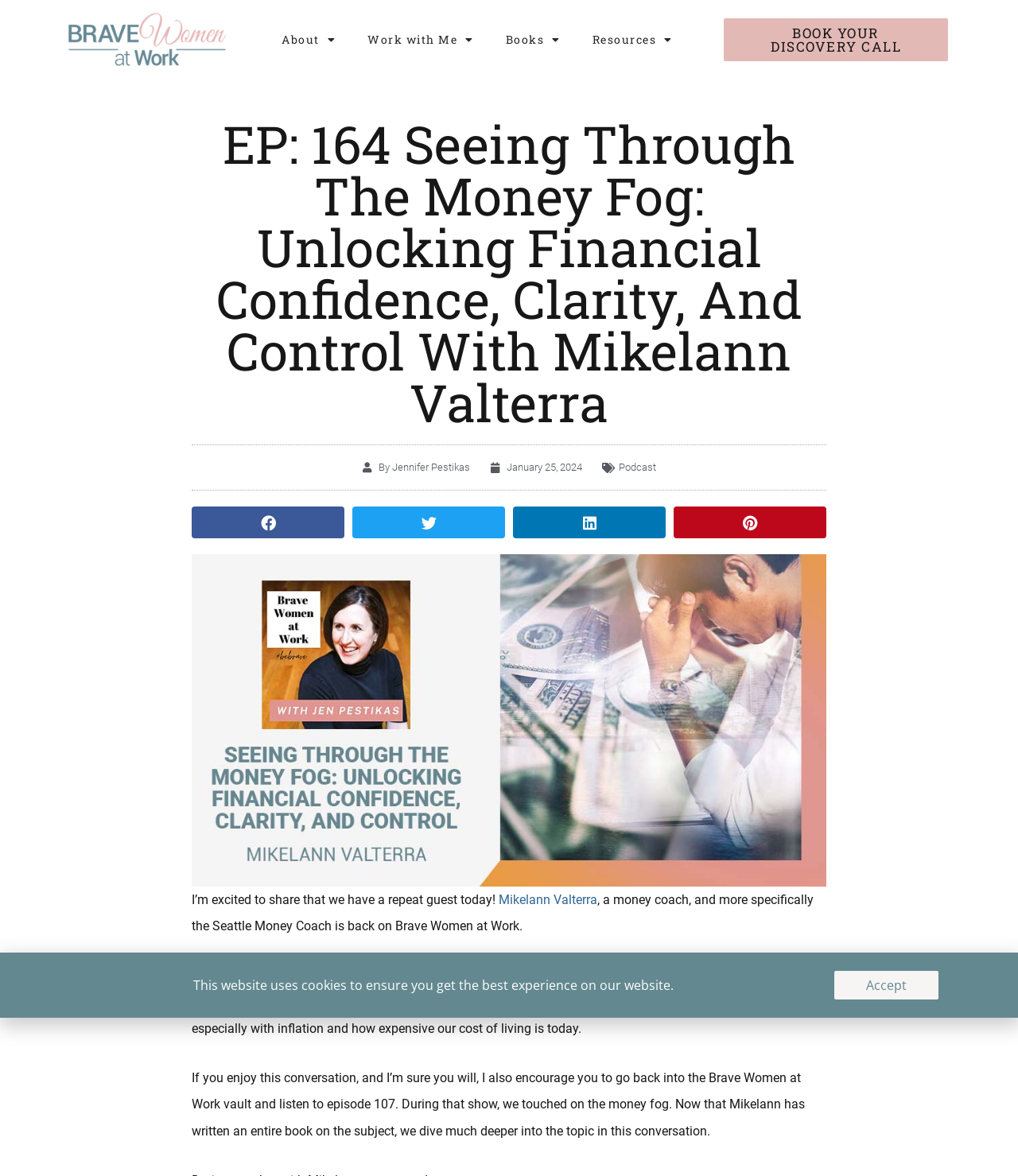Select the bounding box coordinates of the element I need to click to carry out the following instruction: "Share on facebook".

[0.188, 0.431, 0.338, 0.458]